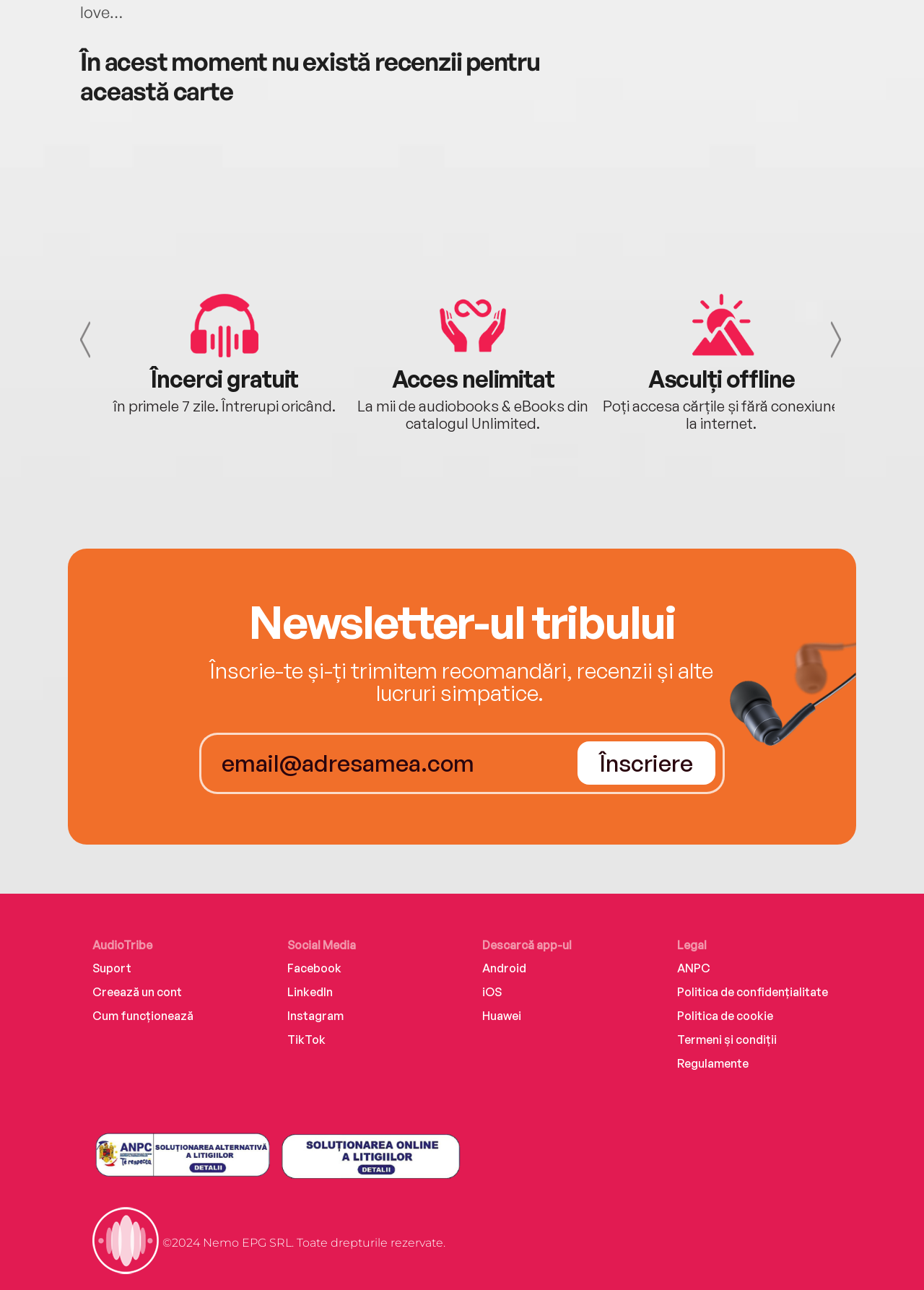Please determine the bounding box coordinates of the clickable area required to carry out the following instruction: "Go to the home page". The coordinates must be four float numbers between 0 and 1, represented as [left, top, right, bottom].

None